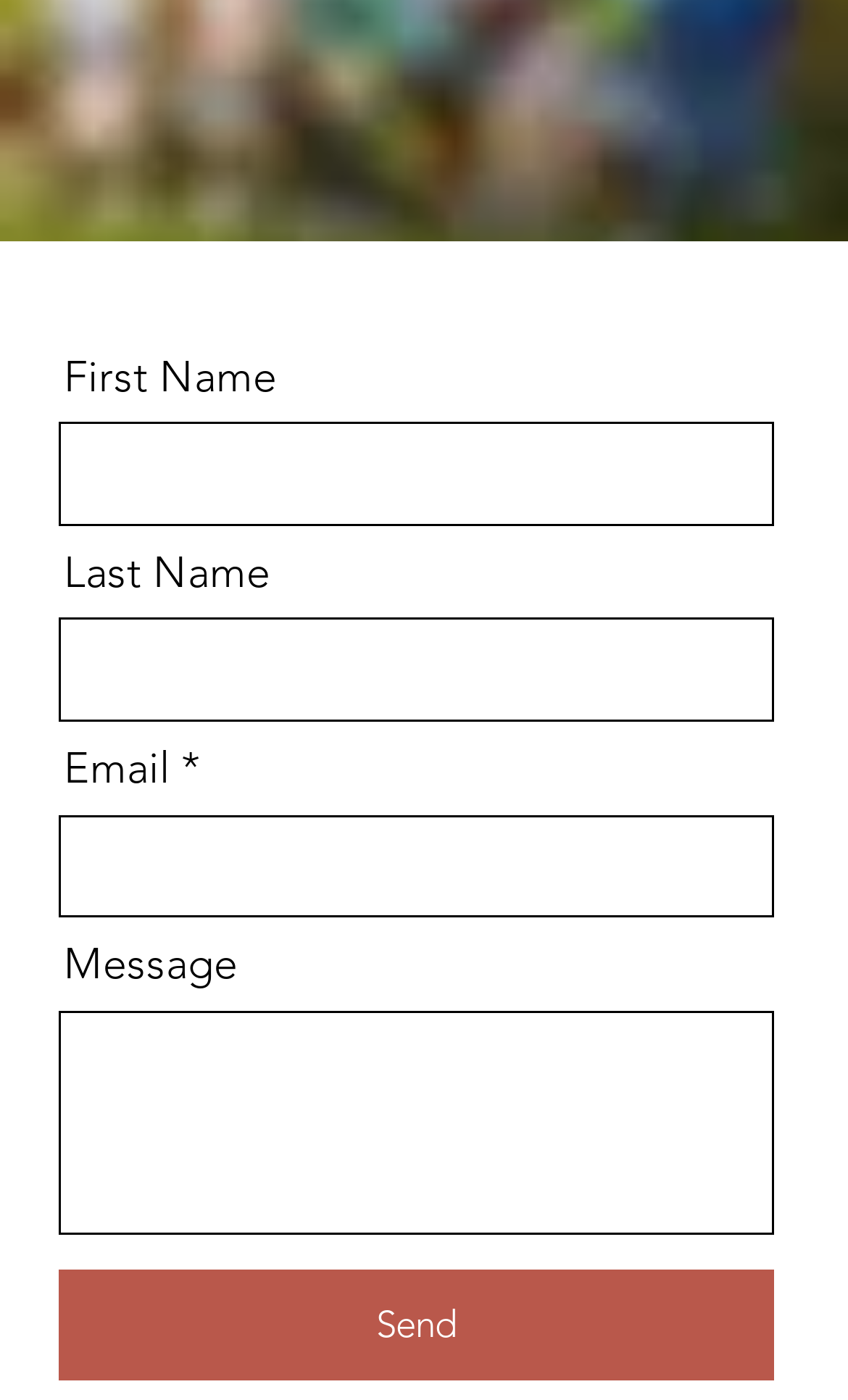What is the contact email address?
Please look at the screenshot and answer using one word or phrase.

bardneymanor@outlook.com